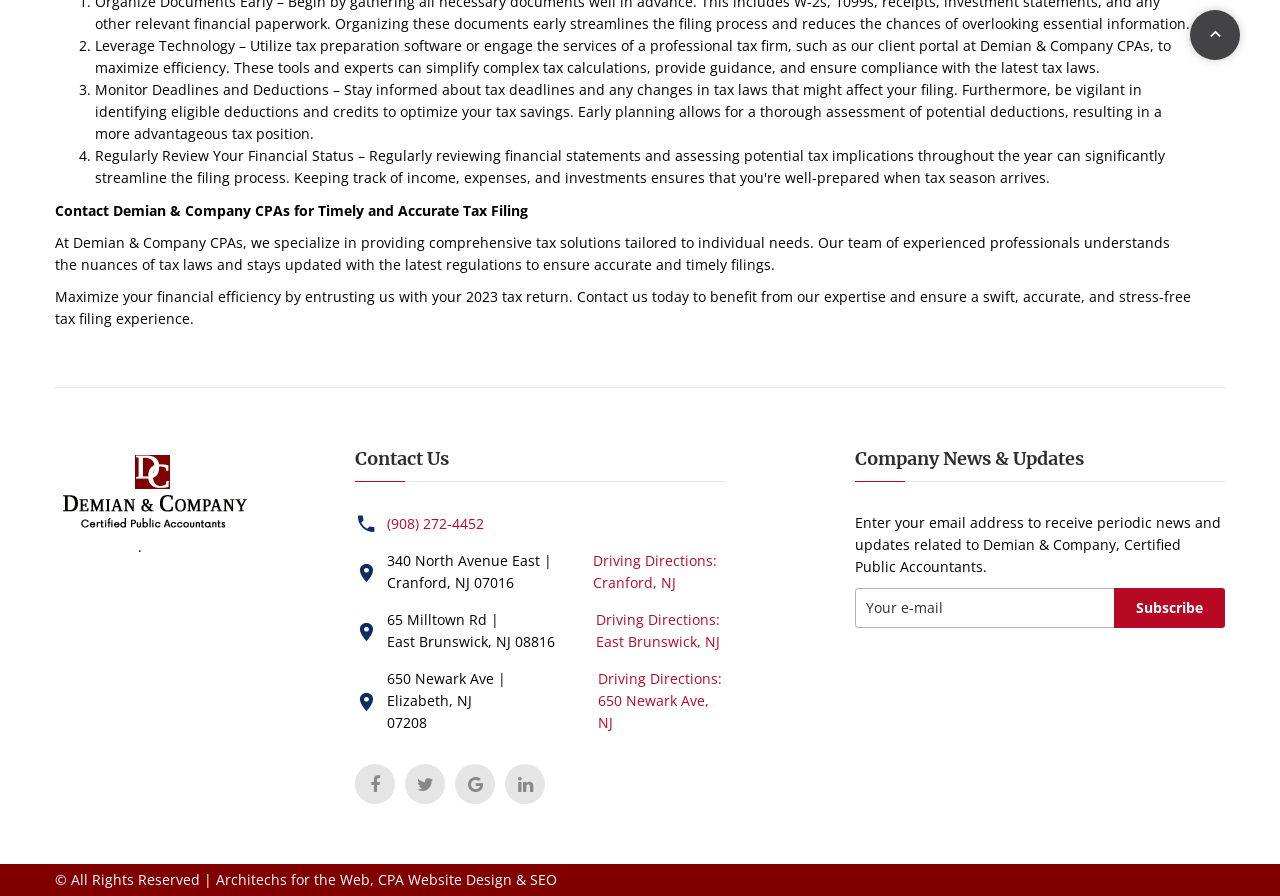Determine the bounding box coordinates of the area to click in order to meet this instruction: "Click the 'Contact Us' link".

[0.277, 0.5, 0.566, 0.525]